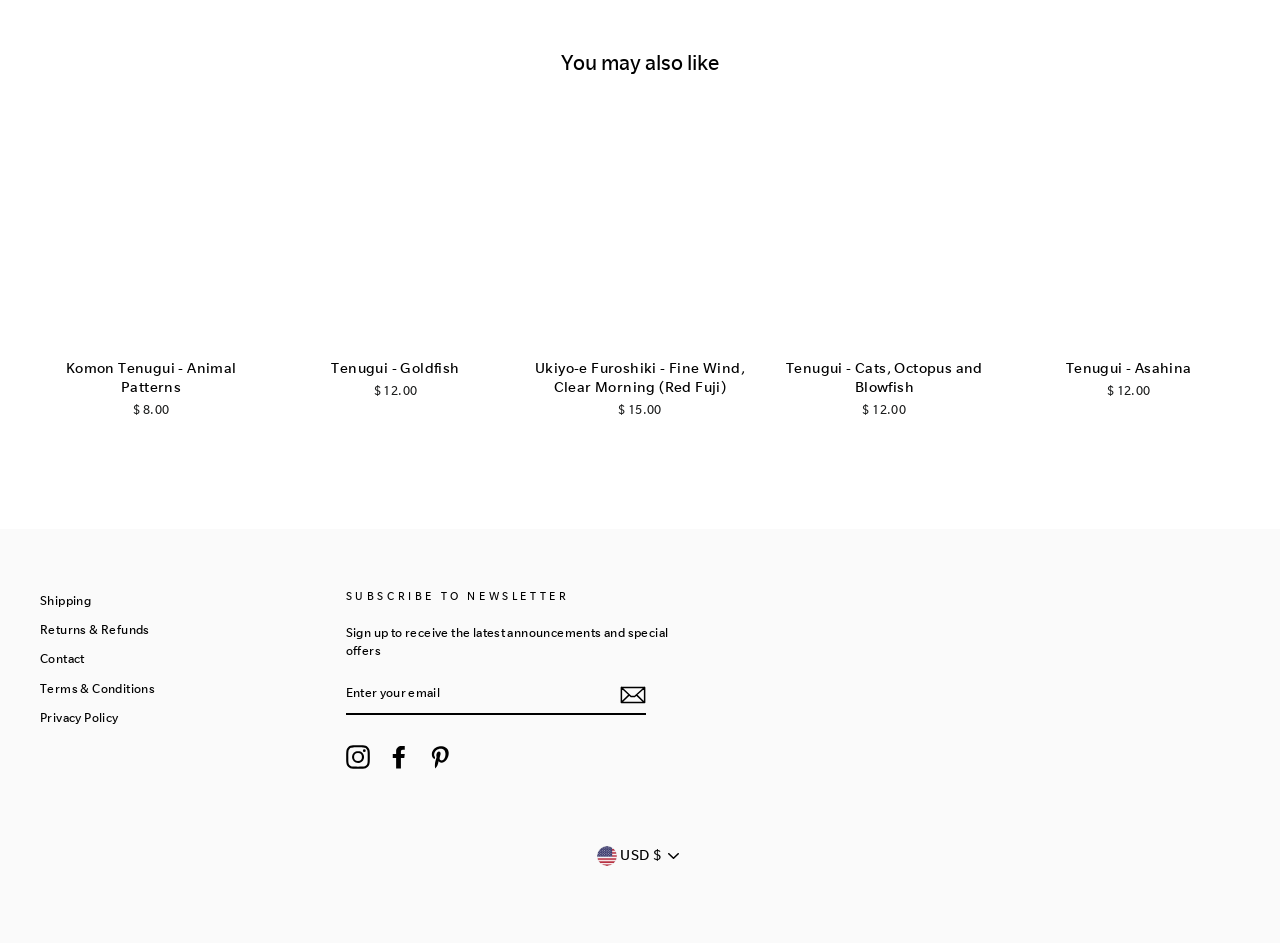Please determine the bounding box coordinates of the section I need to click to accomplish this instruction: "View the image of Tenugui with a pattern of red and black goldfish swimming in cool water".

[0.222, 0.134, 0.396, 0.37]